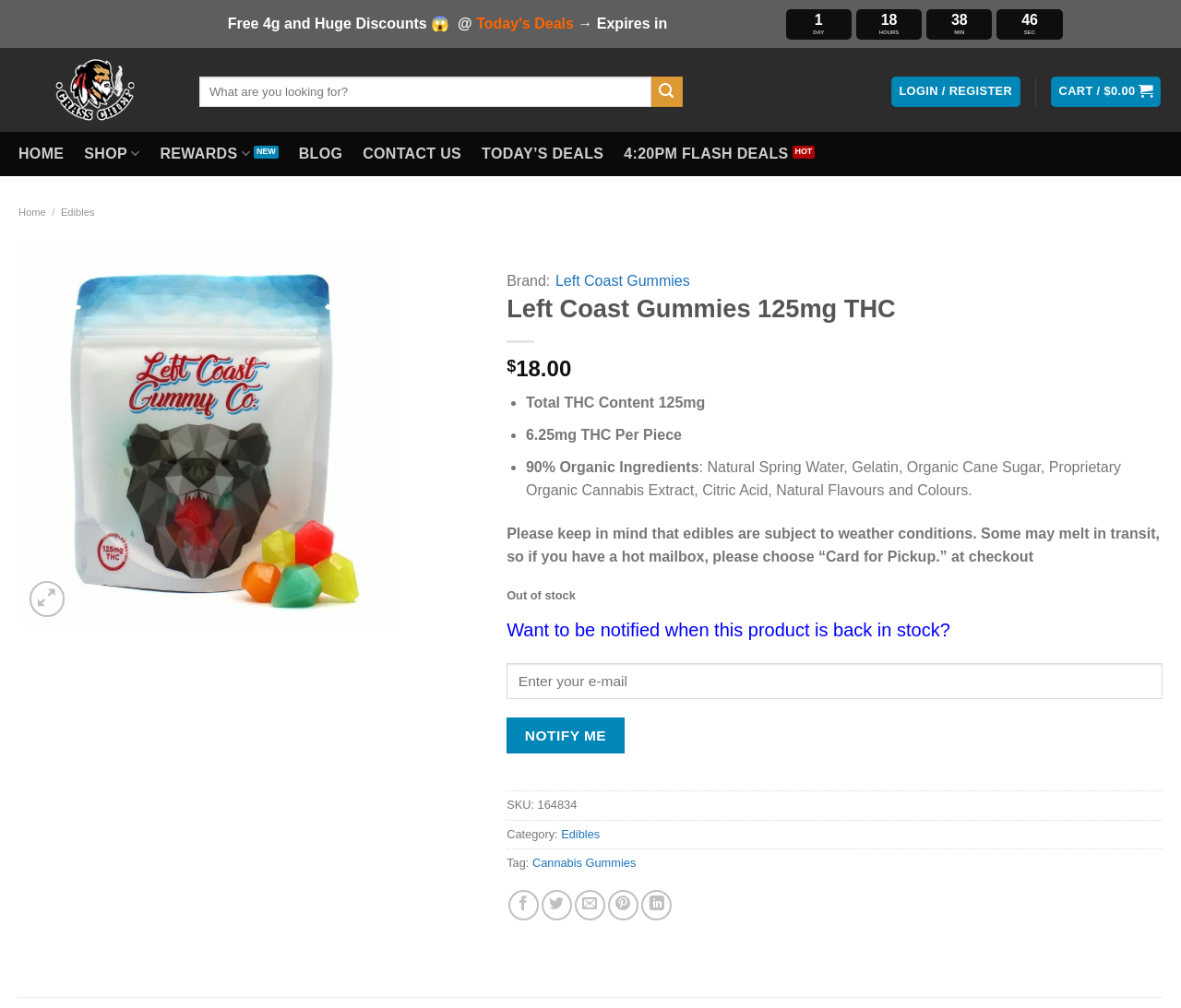Please provide the bounding box coordinates in the format (top-left x, top-left y, bottom-right x, bottom-right y). Remember, all values are floating point numbers between 0 and 1. What is the bounding box coordinate of the region described as: Shop

[0.071, 0.13, 0.118, 0.174]